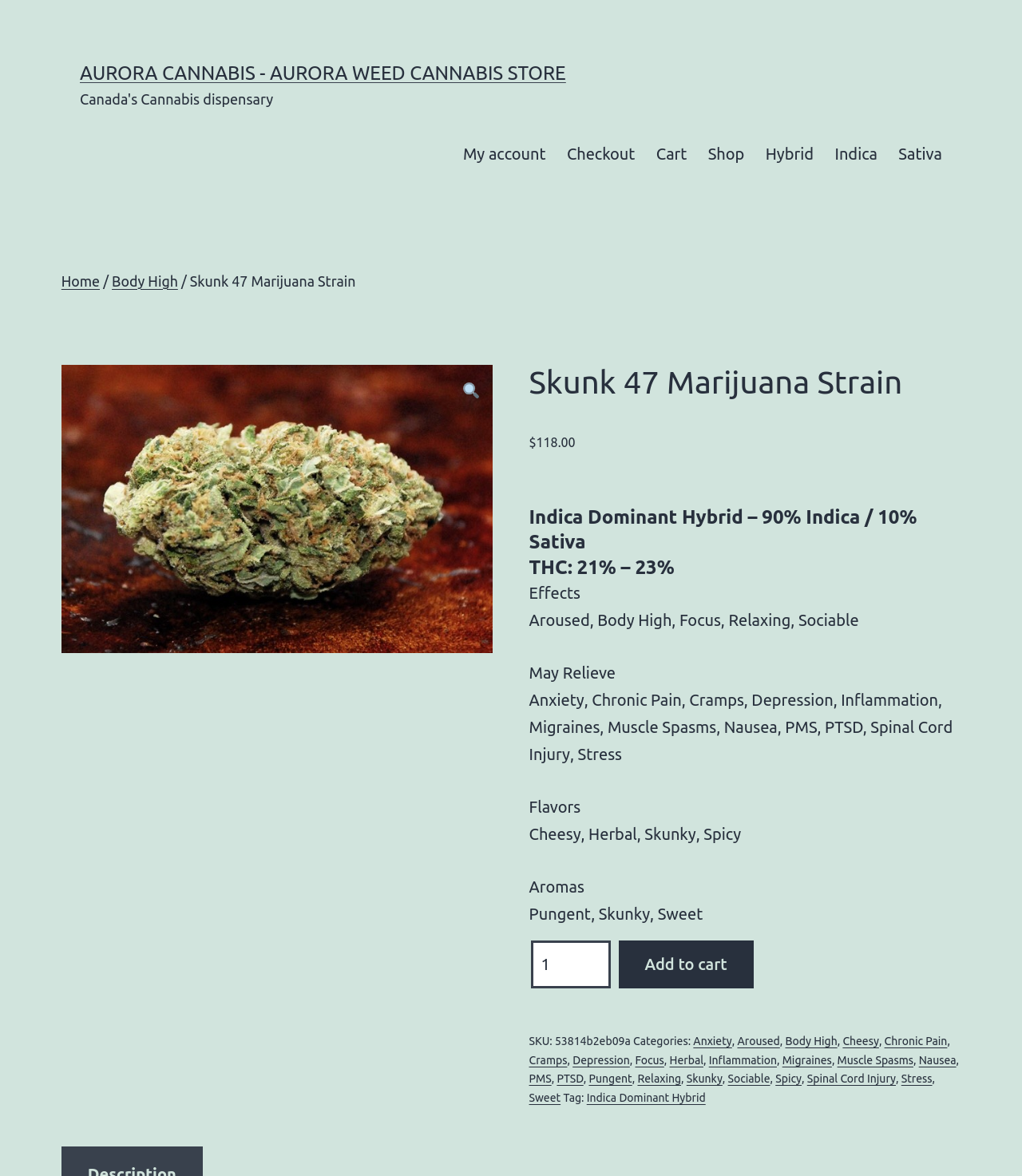Determine the bounding box coordinates of the clickable region to carry out the instruction: "View product details".

[0.518, 0.31, 0.94, 0.34]